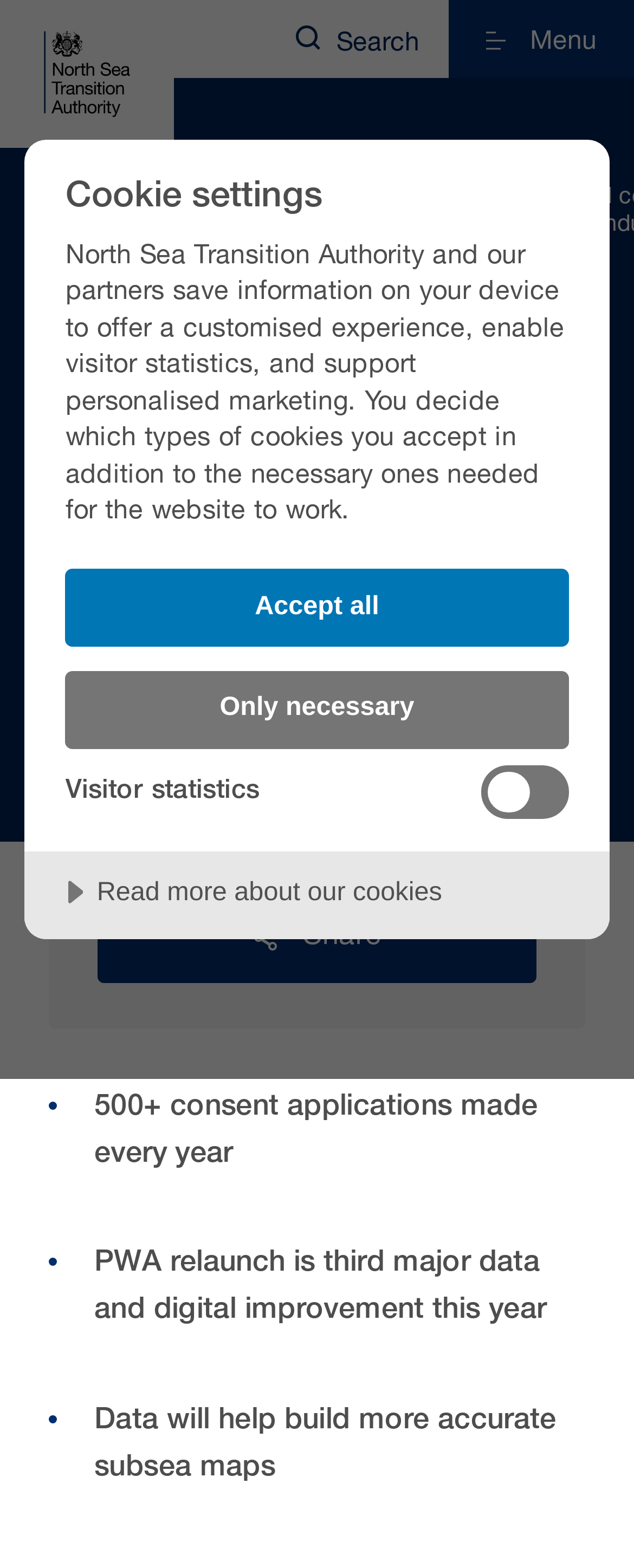Identify the primary heading of the webpage and provide its text.

Streamlined consents system saves time and money for industry